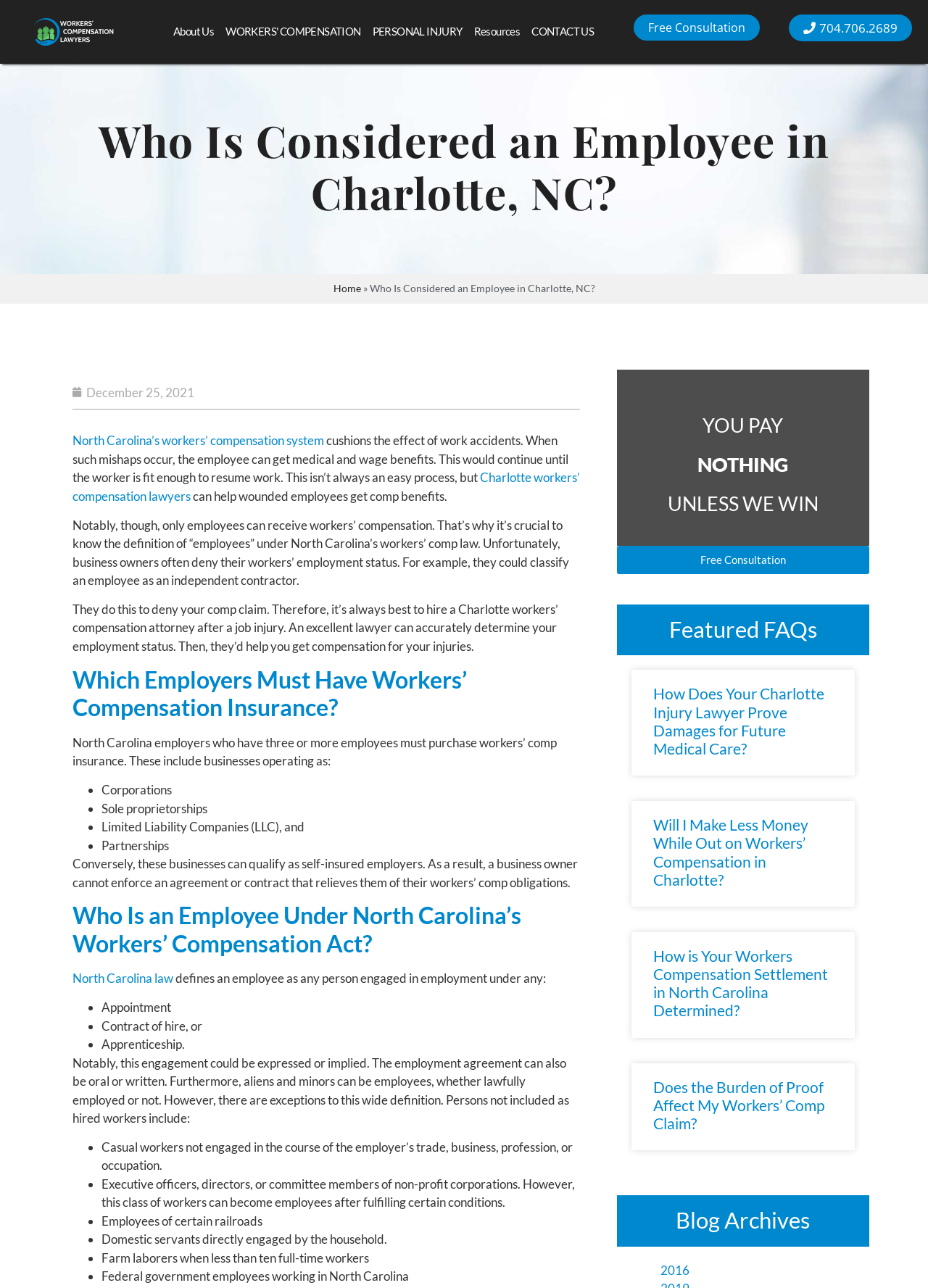Please determine the bounding box coordinates for the element with the description: "About Us".

[0.18, 0.011, 0.237, 0.037]